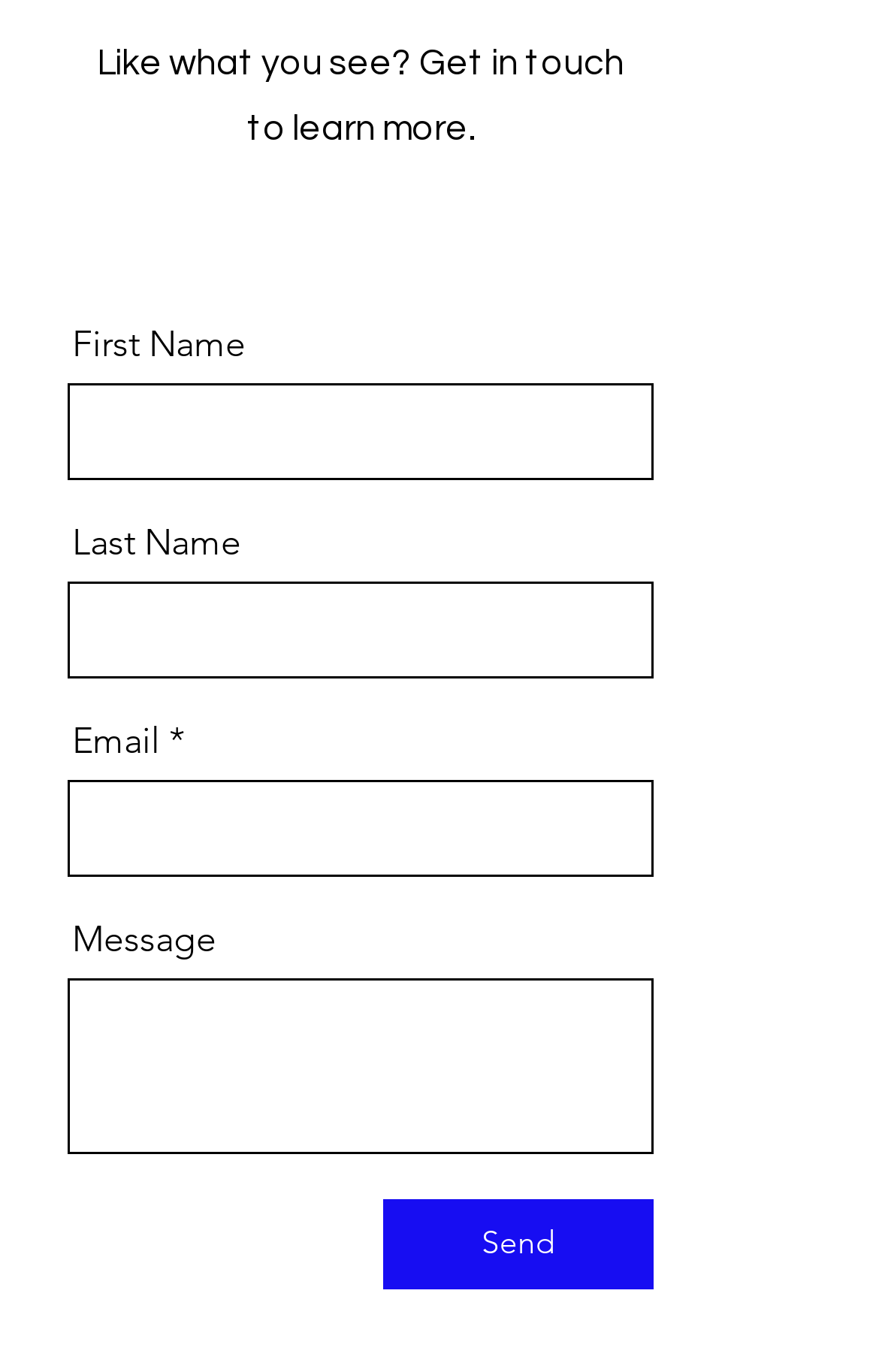What is the bounding box coordinate of the 'Message' text box? From the image, respond with a single word or brief phrase.

[0.077, 0.712, 0.744, 0.84]